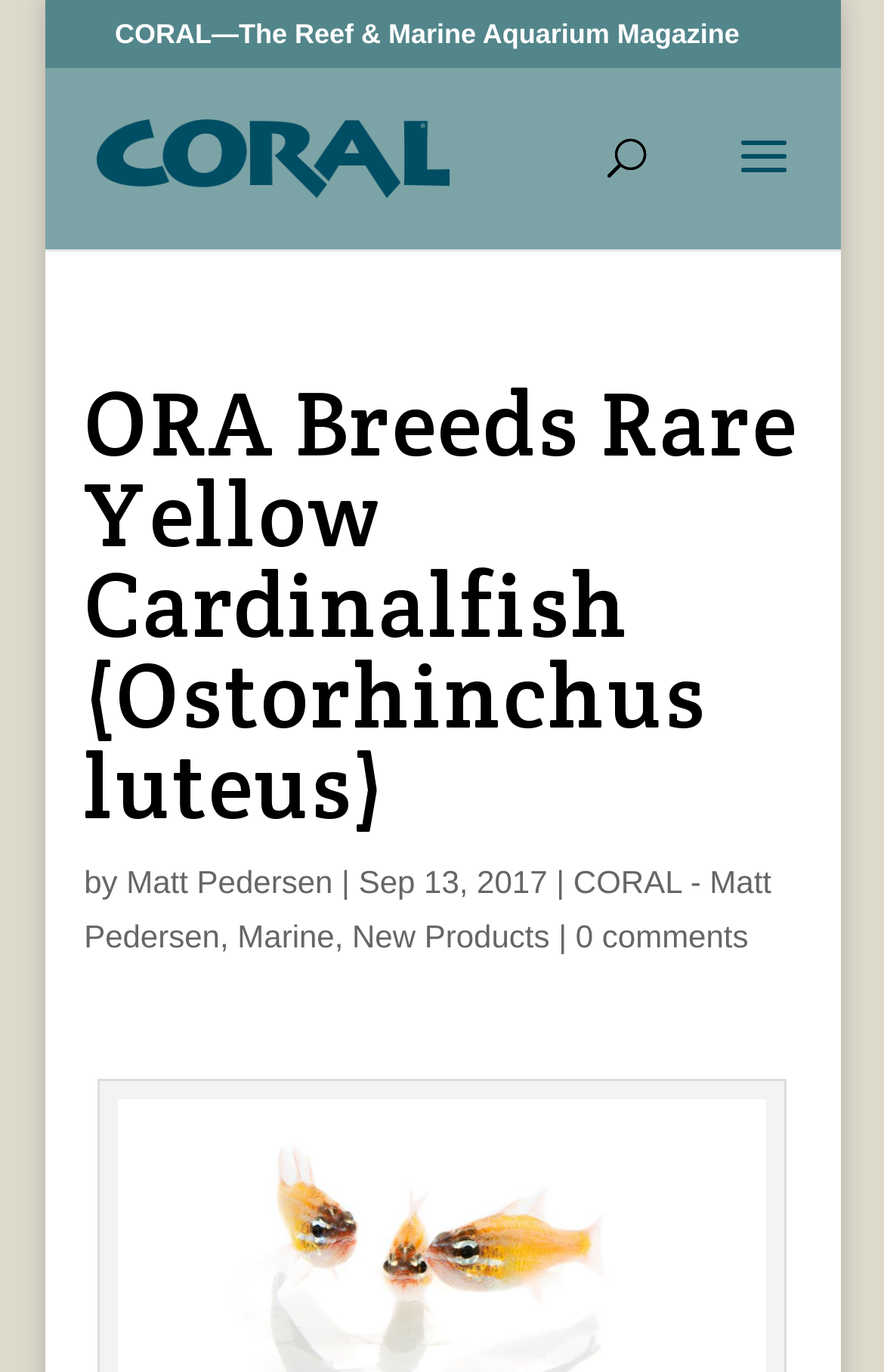When was the article about the yellow cardinalfish published?
Using the information from the image, provide a comprehensive answer to the question.

I found the publication date by looking at the text next to the author's name, which is a common location for publication dates in articles.